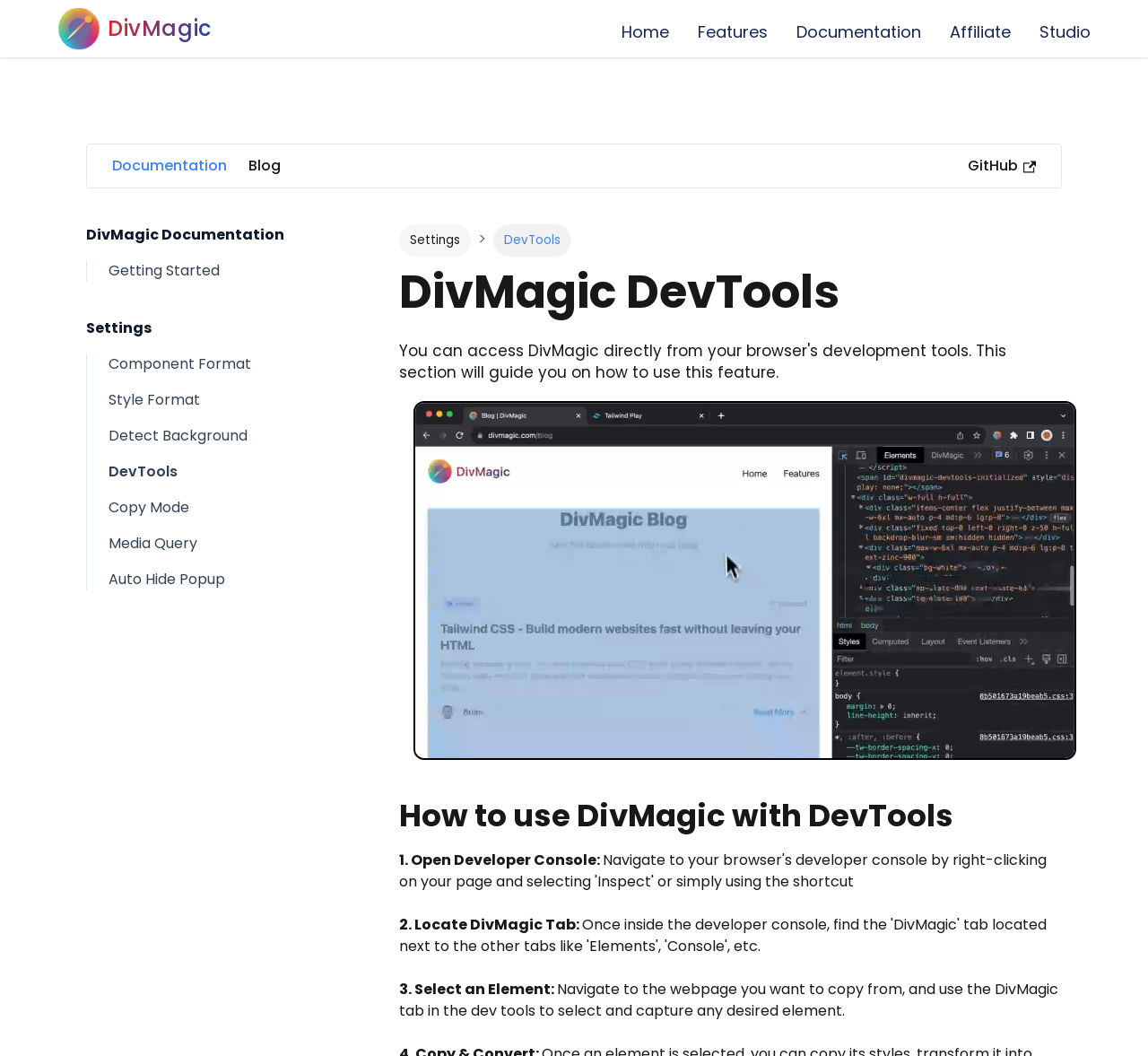What is the name of the first link in the top navigation bar?
Please provide a single word or phrase as your answer based on the image.

Home